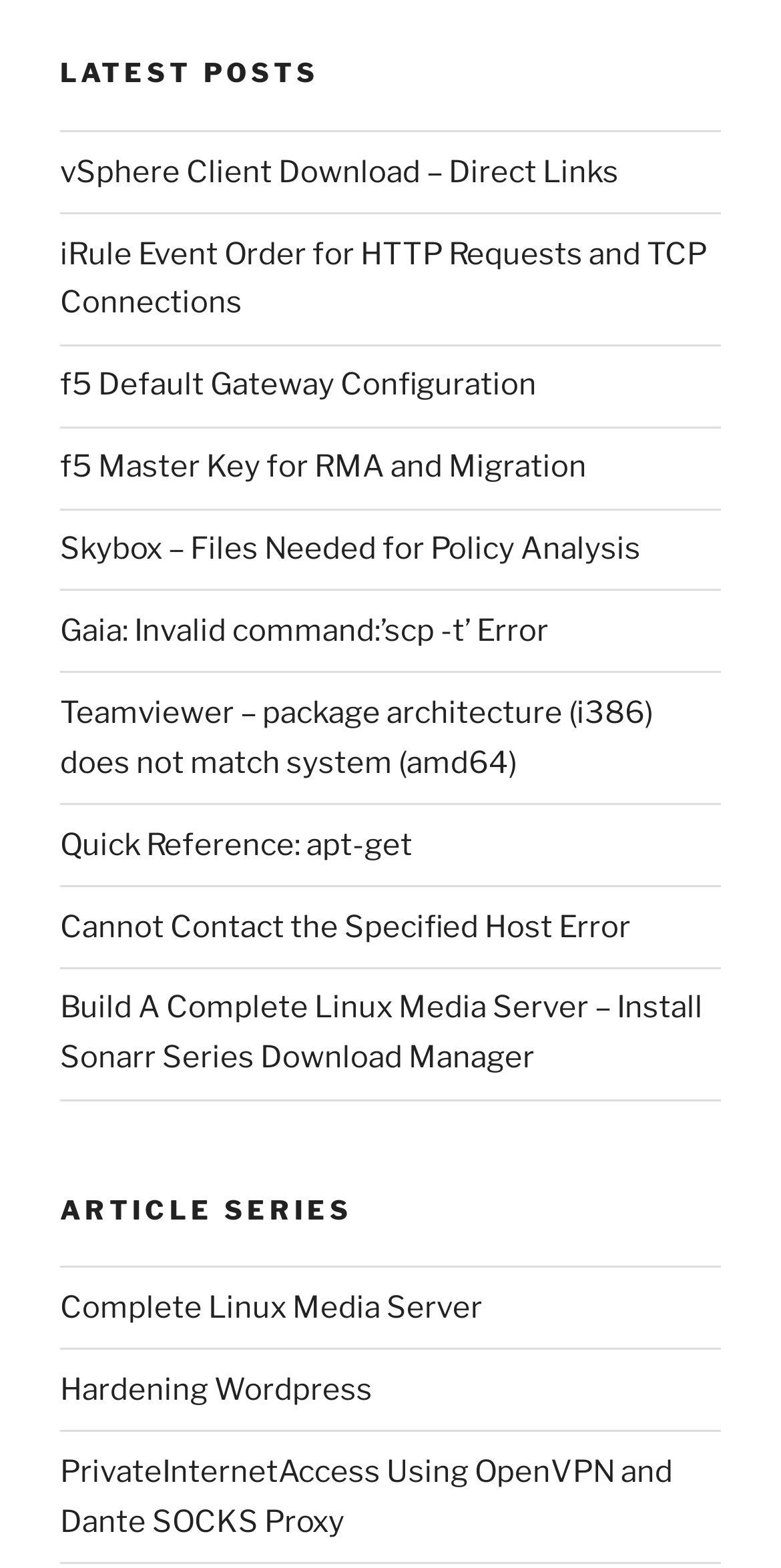Given the description "Gaia: Invalid command:’scp -t’ Error", provide the bounding box coordinates of the corresponding UI element.

[0.077, 0.391, 0.703, 0.414]